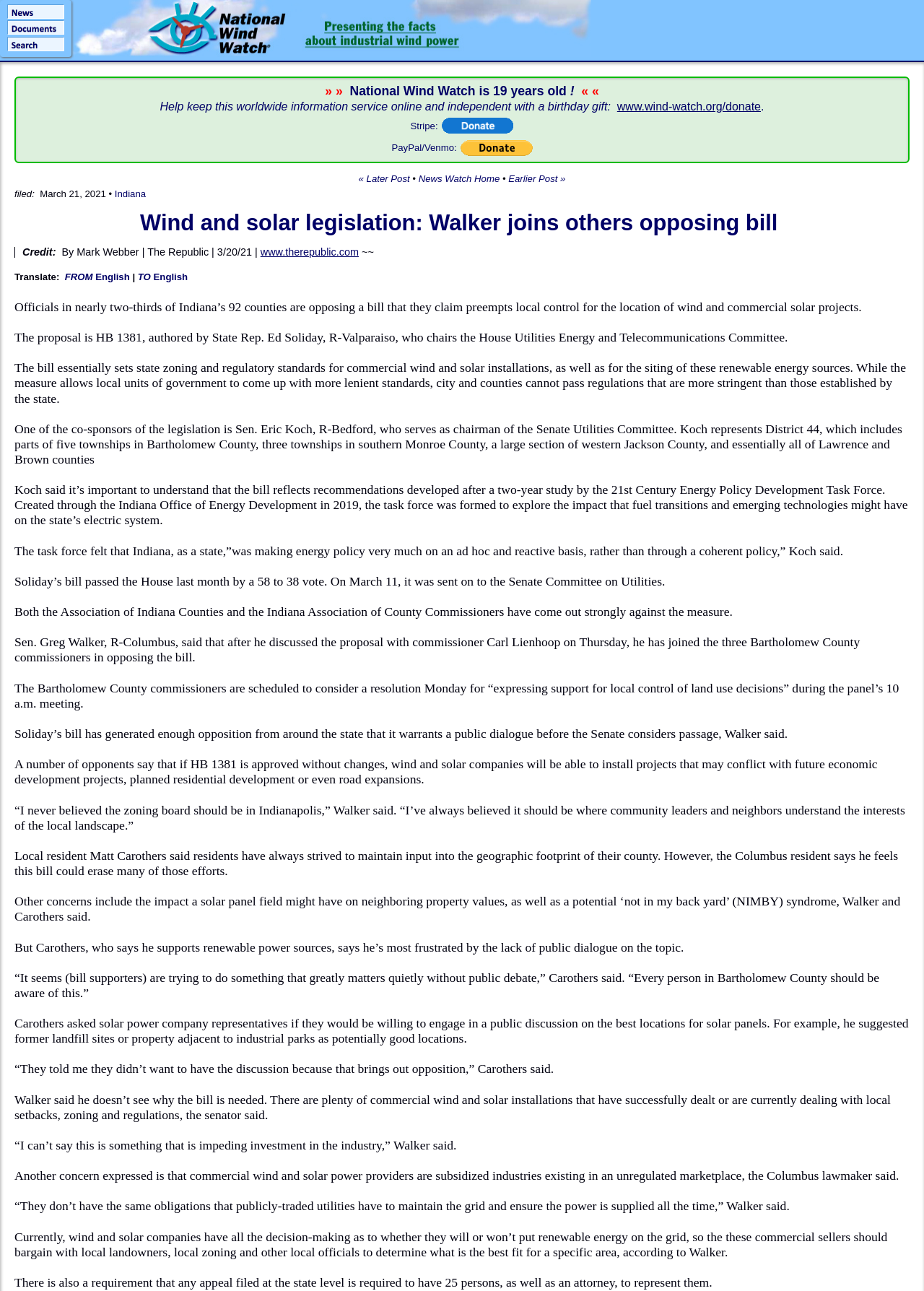How many counties in Indiana are opposing the bill?
Refer to the image and provide a detailed answer to the question.

According to the article, officials in nearly two-thirds of Indiana's 92 counties are opposing the bill, which means the number of counties opposing the bill is around 61 (two-thirds of 92).